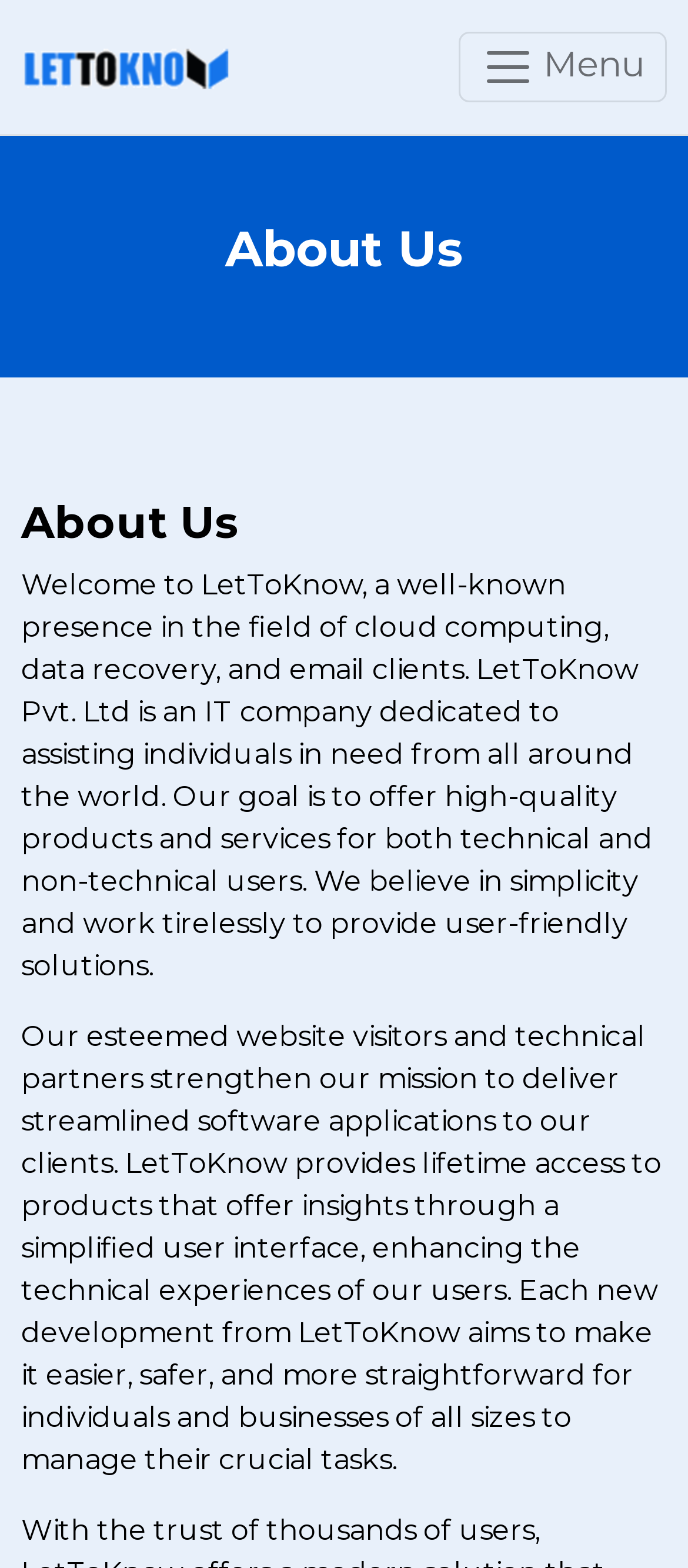What is LetToKnow's mission?
Using the image, give a concise answer in the form of a single word or short phrase.

To deliver streamlined software applications